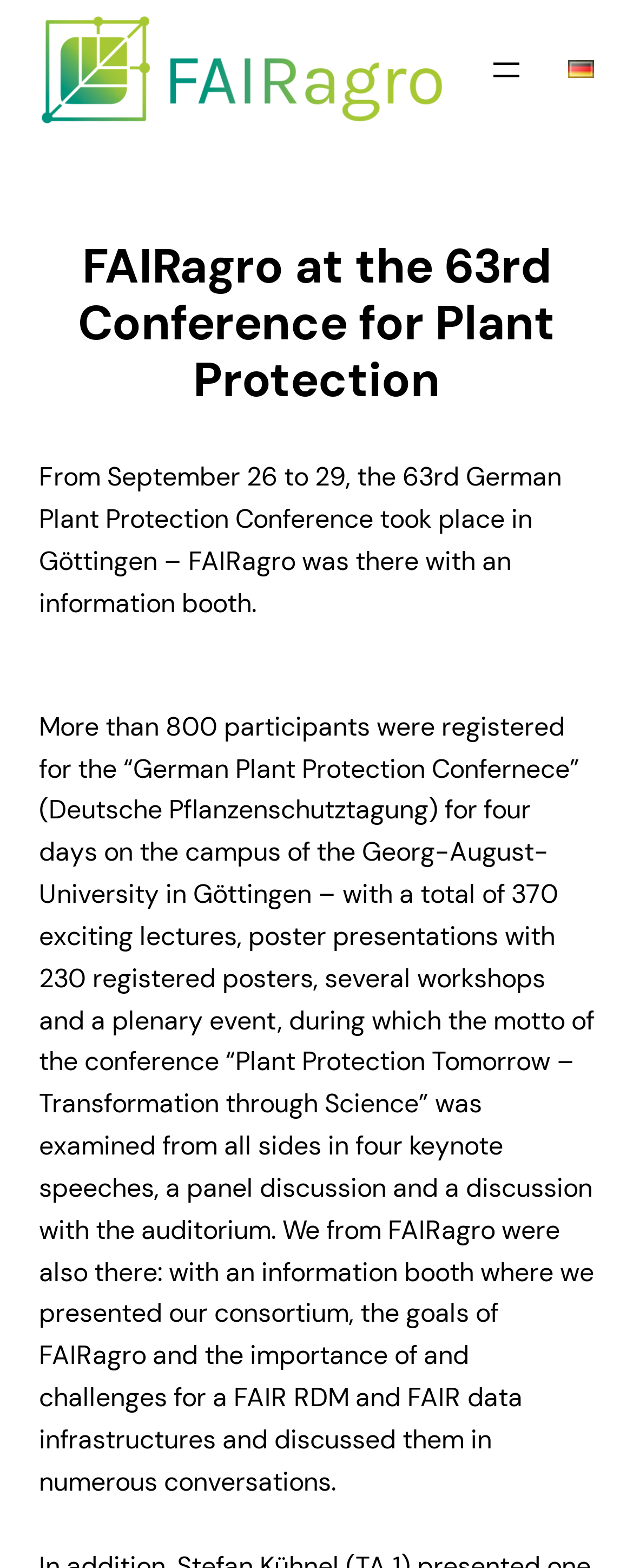Write an exhaustive caption that covers the webpage's main aspects.

The webpage is about FAIRagro's participation in the 63rd Conference for Plant Protection. At the top left corner, there is a FAIRagro logo, which is a clickable link. To the right of the logo, there is a navigation menu with an "Open menu" button. Further to the right, there is a language selection option, represented by a small German flag icon, which is also a clickable link.

Below the navigation menu, there is a main heading that reads "FAIRagro at the 63rd Conference for Plant Protection". Underneath the heading, there is a paragraph of text that briefly describes the conference, stating that it took place in Göttingen from September 26 to 29.

Below this paragraph, there is a longer block of text that provides more details about the conference, including the number of participants, lectures, poster presentations, and workshops. The text also mentions FAIRagro's presence at the conference, where they presented their consortium and discussed the importance of FAIR Research Data Management (RDM) and FAIR data infrastructures.